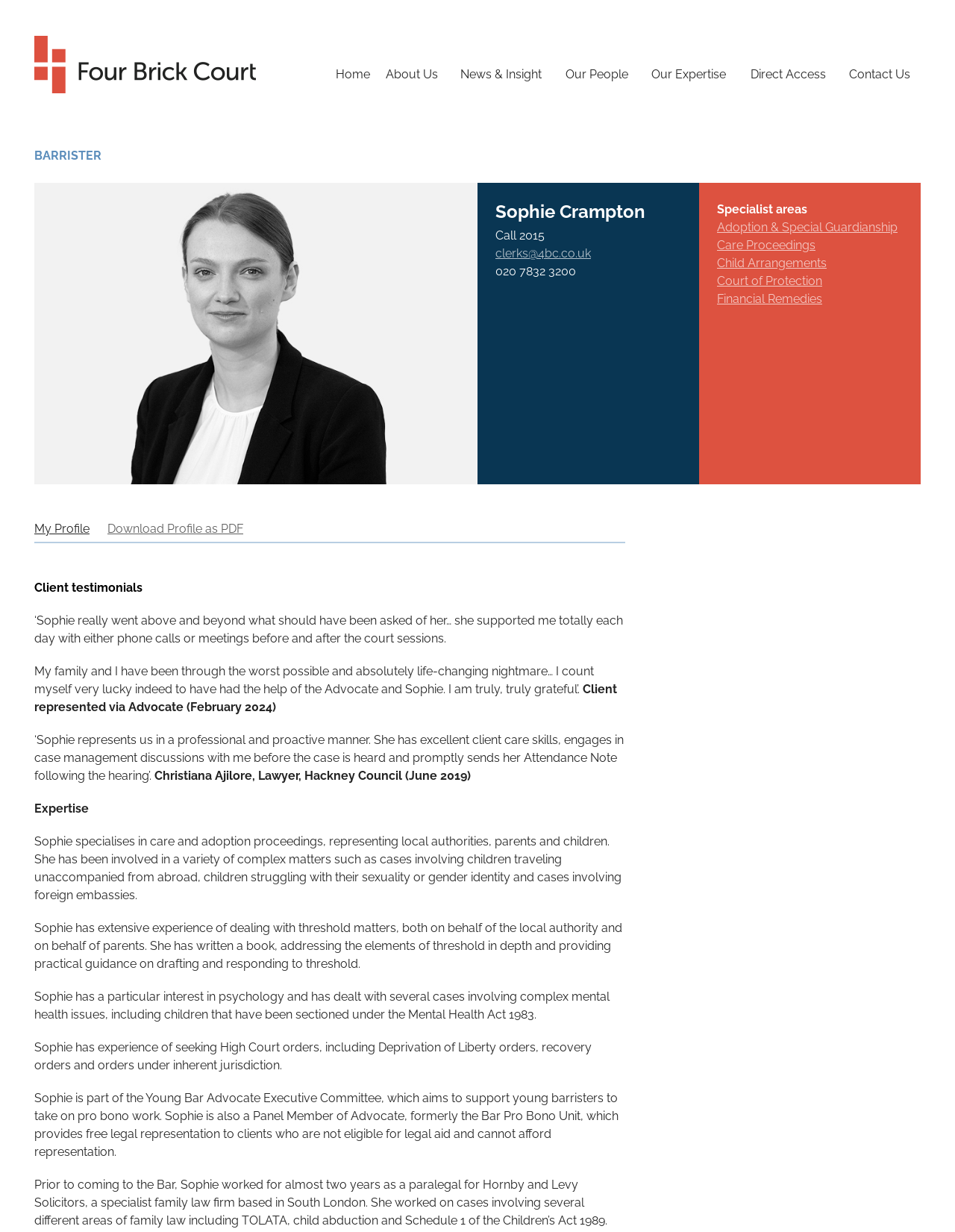Find the bounding box coordinates of the area that needs to be clicked in order to achieve the following instruction: "View Sophie Crampton's profile". The coordinates should be specified as four float numbers between 0 and 1, i.e., [left, top, right, bottom].

[0.519, 0.163, 0.713, 0.181]